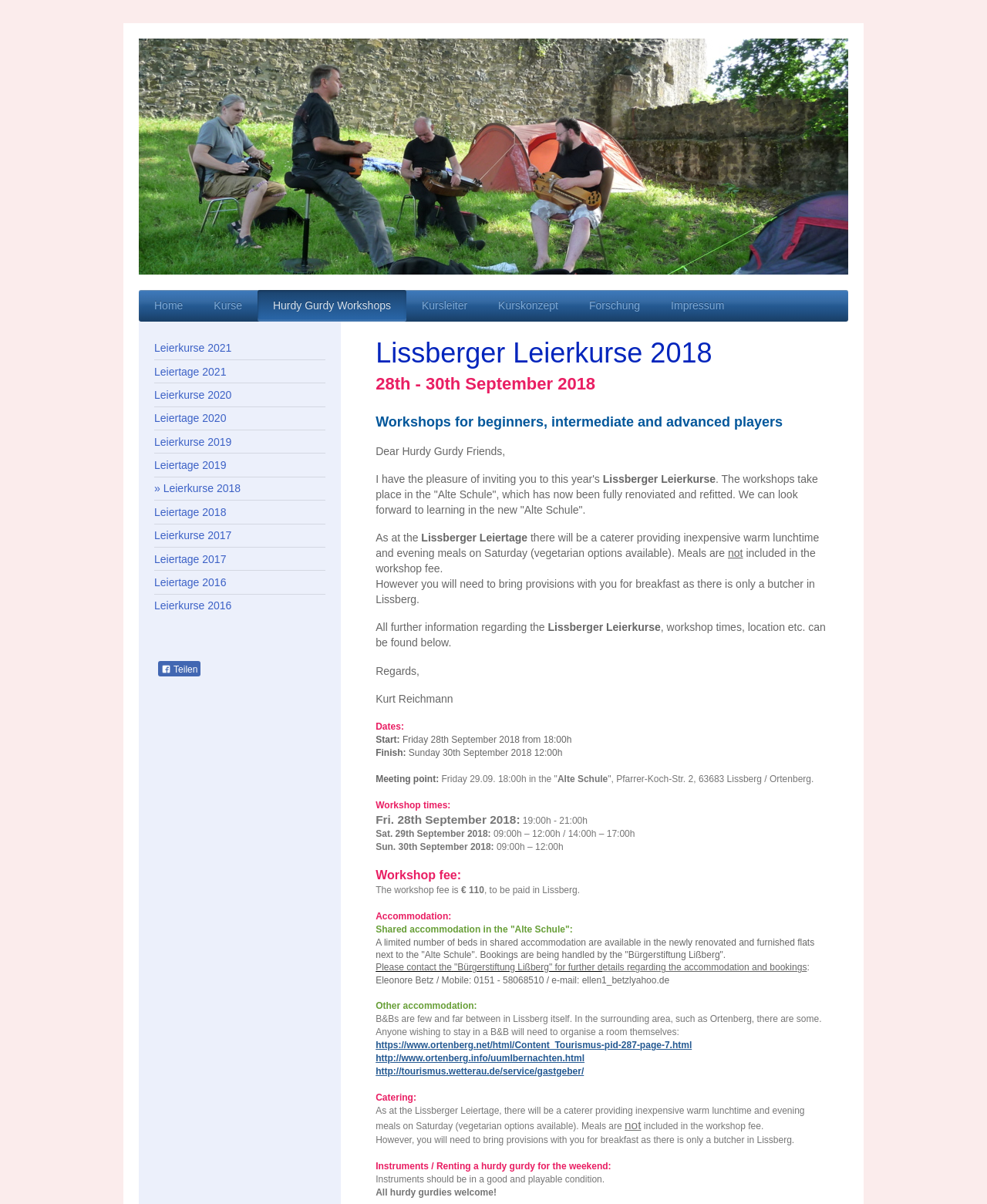Please determine the bounding box coordinates of the element to click in order to execute the following instruction: "Click on the 'Kurse' link". The coordinates should be four float numbers between 0 and 1, specified as [left, top, right, bottom].

[0.201, 0.241, 0.261, 0.267]